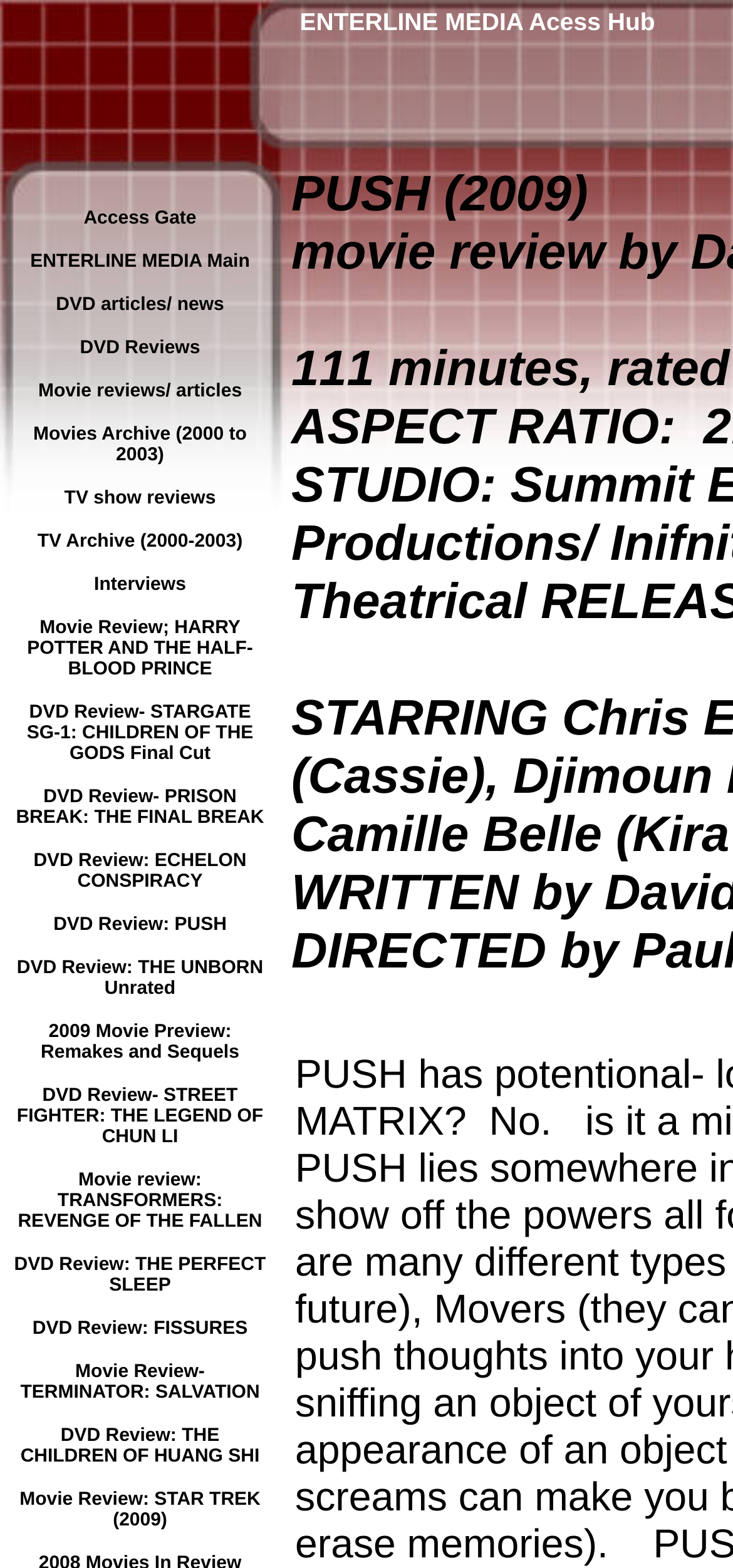What is the title of the first DVD review?
Kindly answer the question with as much detail as you can.

I looked at the first row in the grid and found the link 'Access Gate' which is a DVD review.